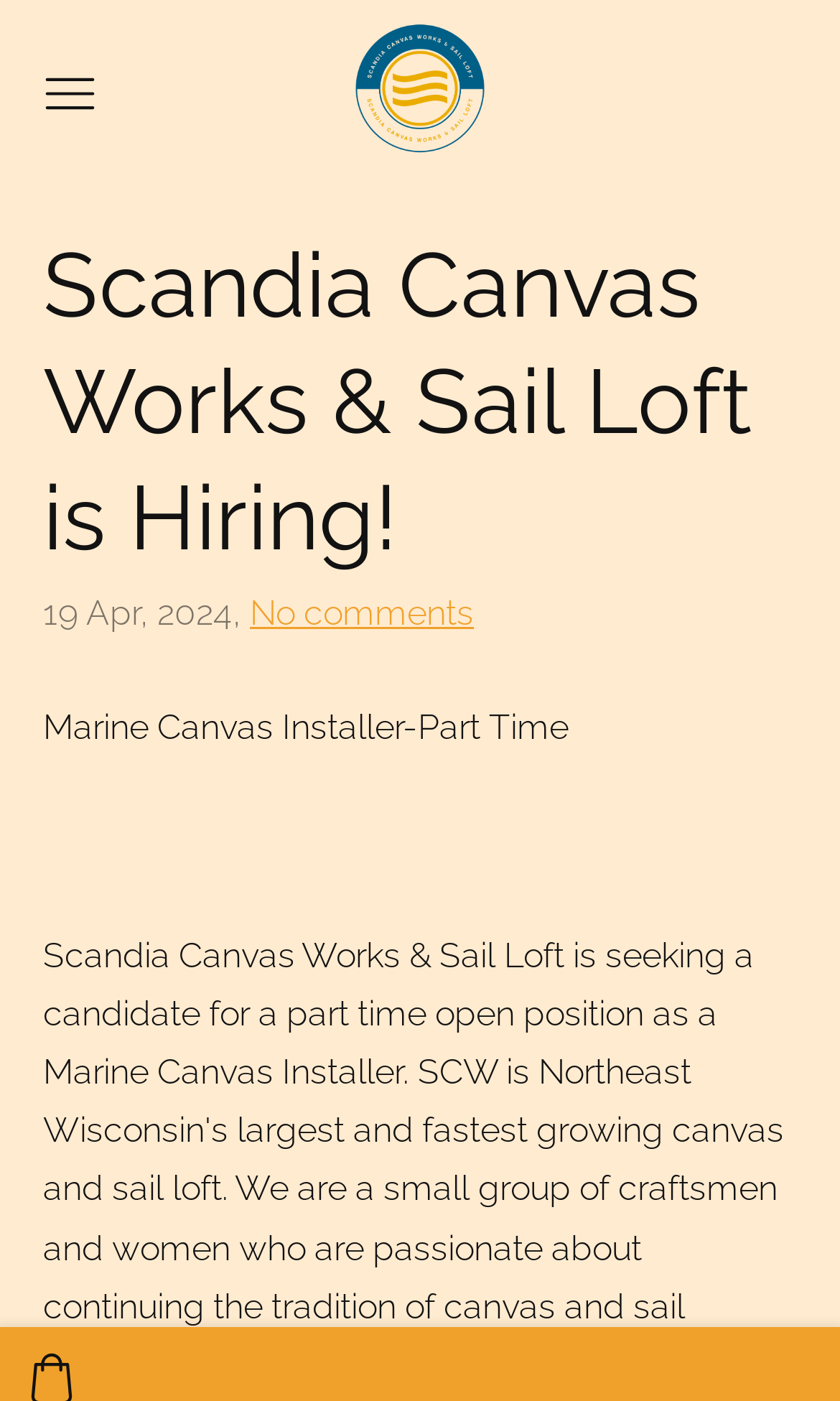Can you determine the main header of this webpage?

Scandia Canvas Works & Sail Loft is Hiring!